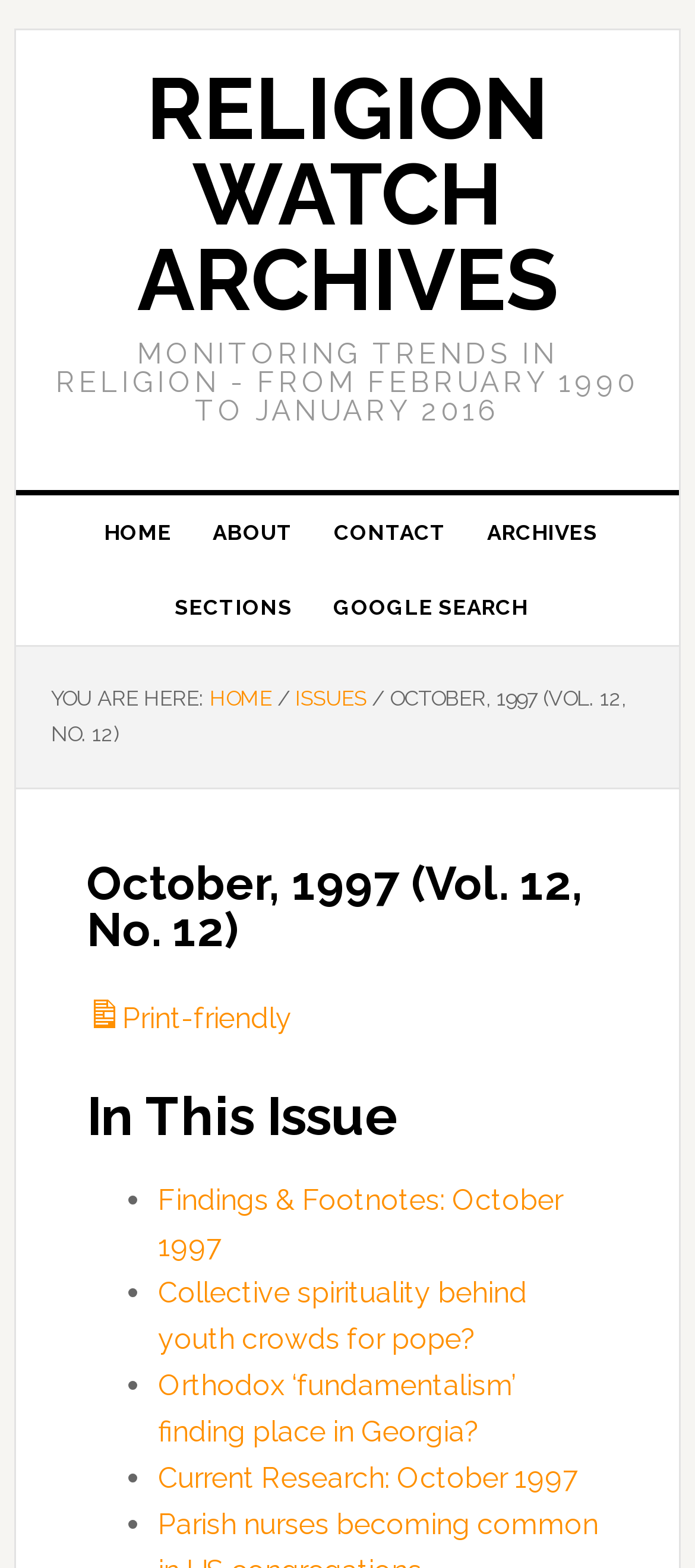Specify the bounding box coordinates (top-left x, top-left y, bottom-right x, bottom-right y) of the UI element in the screenshot that matches this description: Findings & Footnotes: October 1997

[0.228, 0.755, 0.81, 0.806]